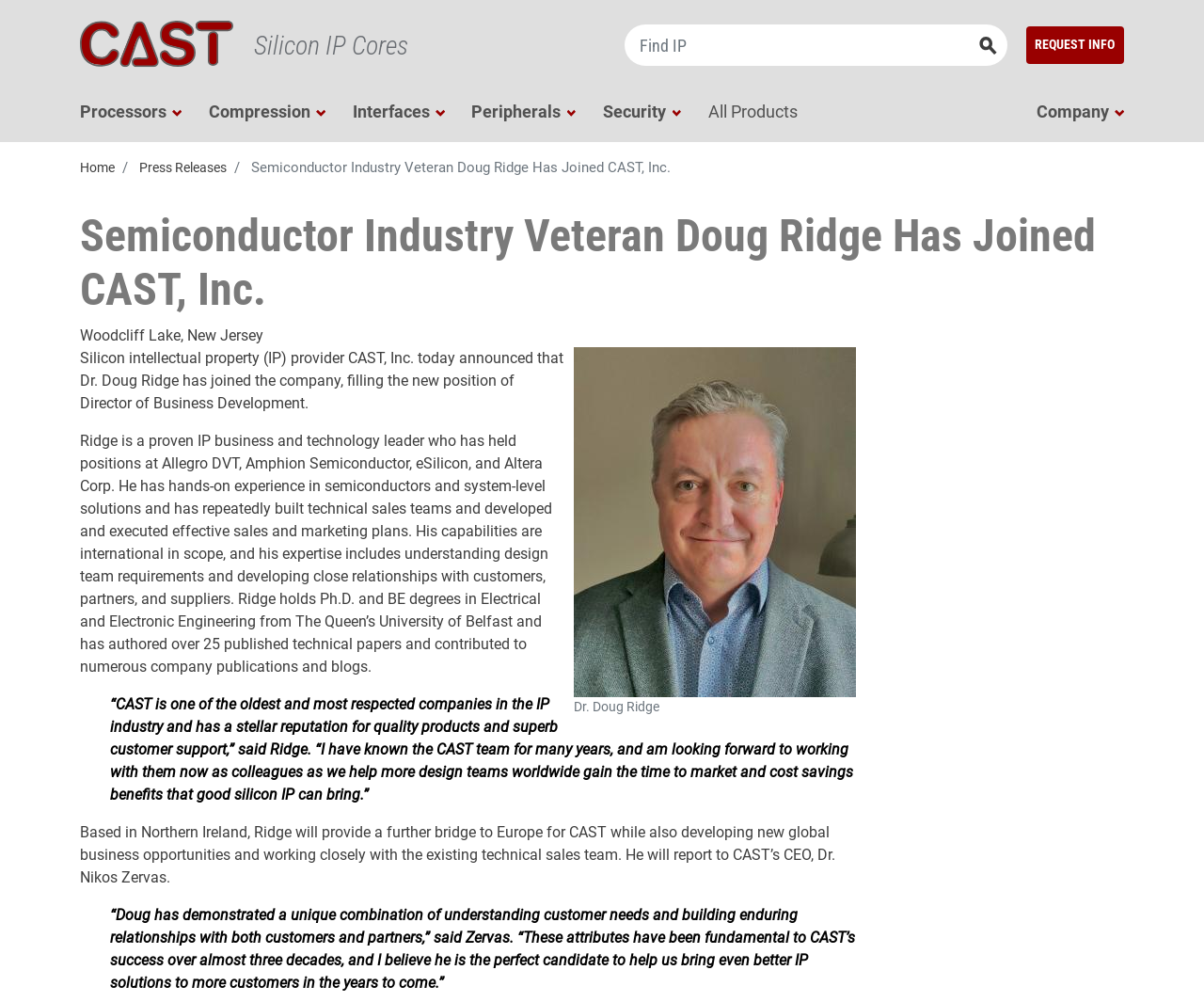Generate a comprehensive description of the webpage.

The webpage is about Dr. Doug Ridge, a semiconductor and IP business and technology leader, joining CAST as Director of Business Development. At the top of the page, there is a "Skip to main content" link, followed by a navigation menu with links to "Home", "Processors", "Compression", "Interfaces", "Peripherals", "Security", and "All Products". 

Below the navigation menu, there is a heading "Semiconductor Industry Veteran Doug Ridge Has Joined CAST, Inc." followed by a breadcrumb navigation with links to "Home" and "Press Releases". 

The main content of the page is divided into two sections. On the left, there is a large image of Dr. Doug Ridge, accompanied by a figcaption. On the right, there is a block of text that announces Dr. Ridge's joining CAST, Inc. as Director of Business Development, and provides a brief overview of his background and experience in the semiconductor industry. 

Below the image and text, there are two blockquotes with quotes from Dr. Ridge and CAST's CEO, Dr. Nikos Zervas, respectively. The quotes discuss Dr. Ridge's views on CAST and his role in the company, as well as Dr. Zervas' expectations from Dr. Ridge's appointment.